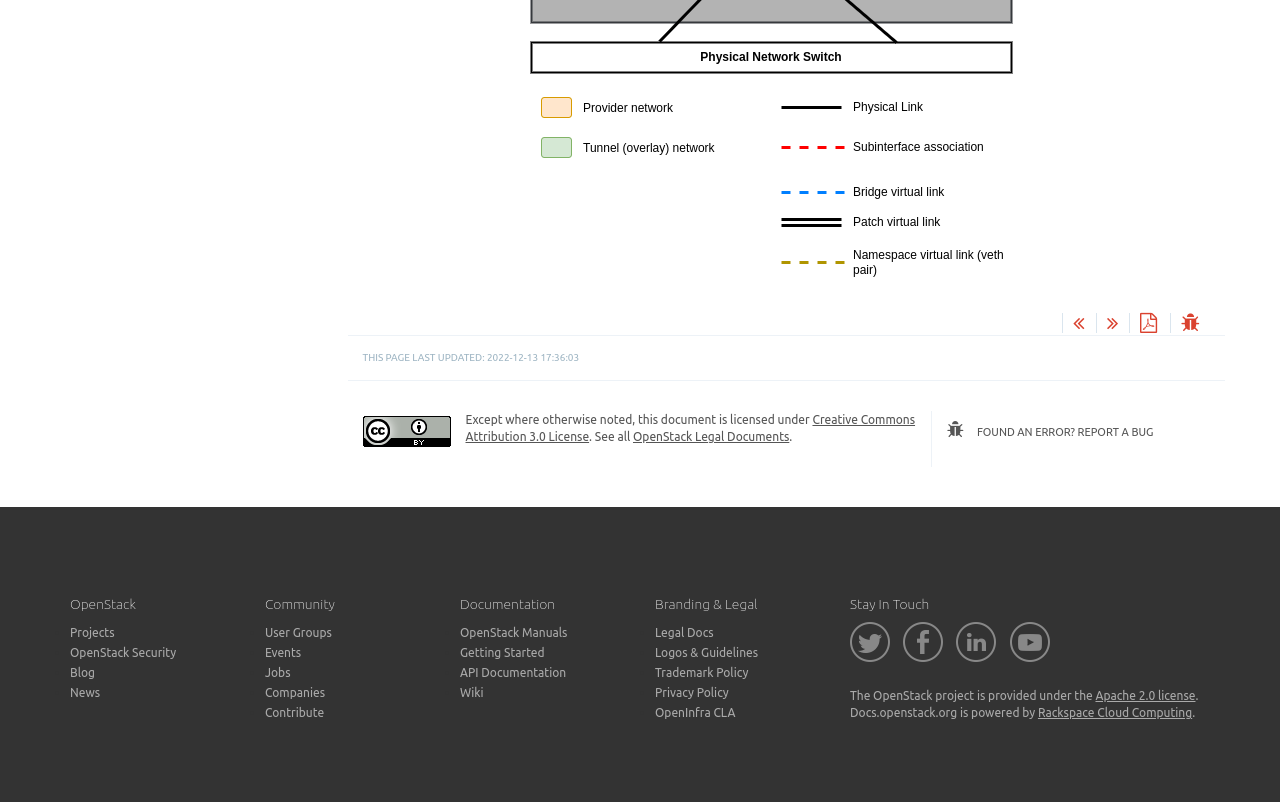What is the name of the company that powers Docs.openstack.org?
We need a detailed and exhaustive answer to the question. Please elaborate.

I found the answer by looking at the bottom of the webpage, where it says 'Docs.openstack.org is powered by Rackspace Cloud Computing'.